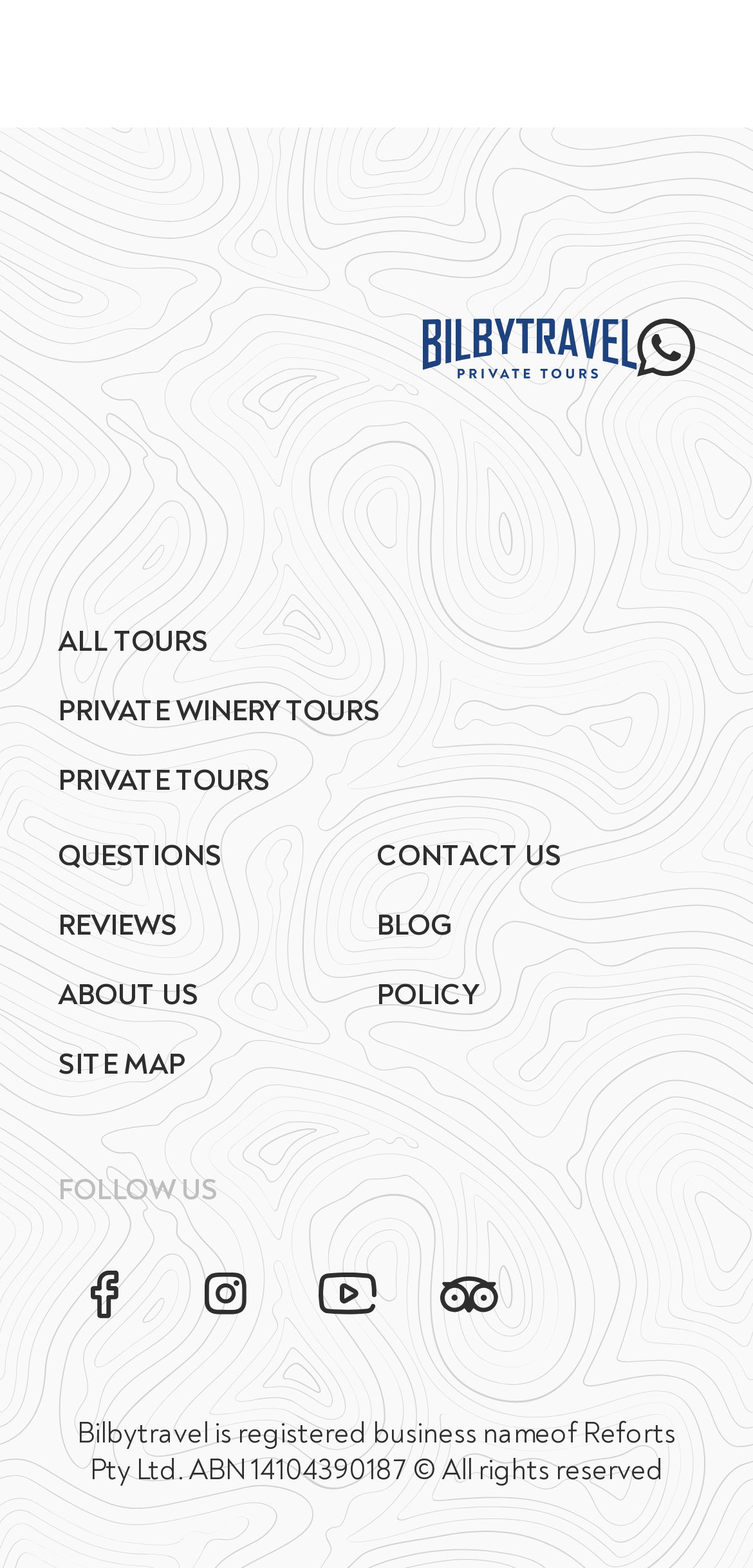Provide the bounding box coordinates of the section that needs to be clicked to accomplish the following instruction: "follow us on facebook."

[0.077, 0.796, 0.2, 0.855]